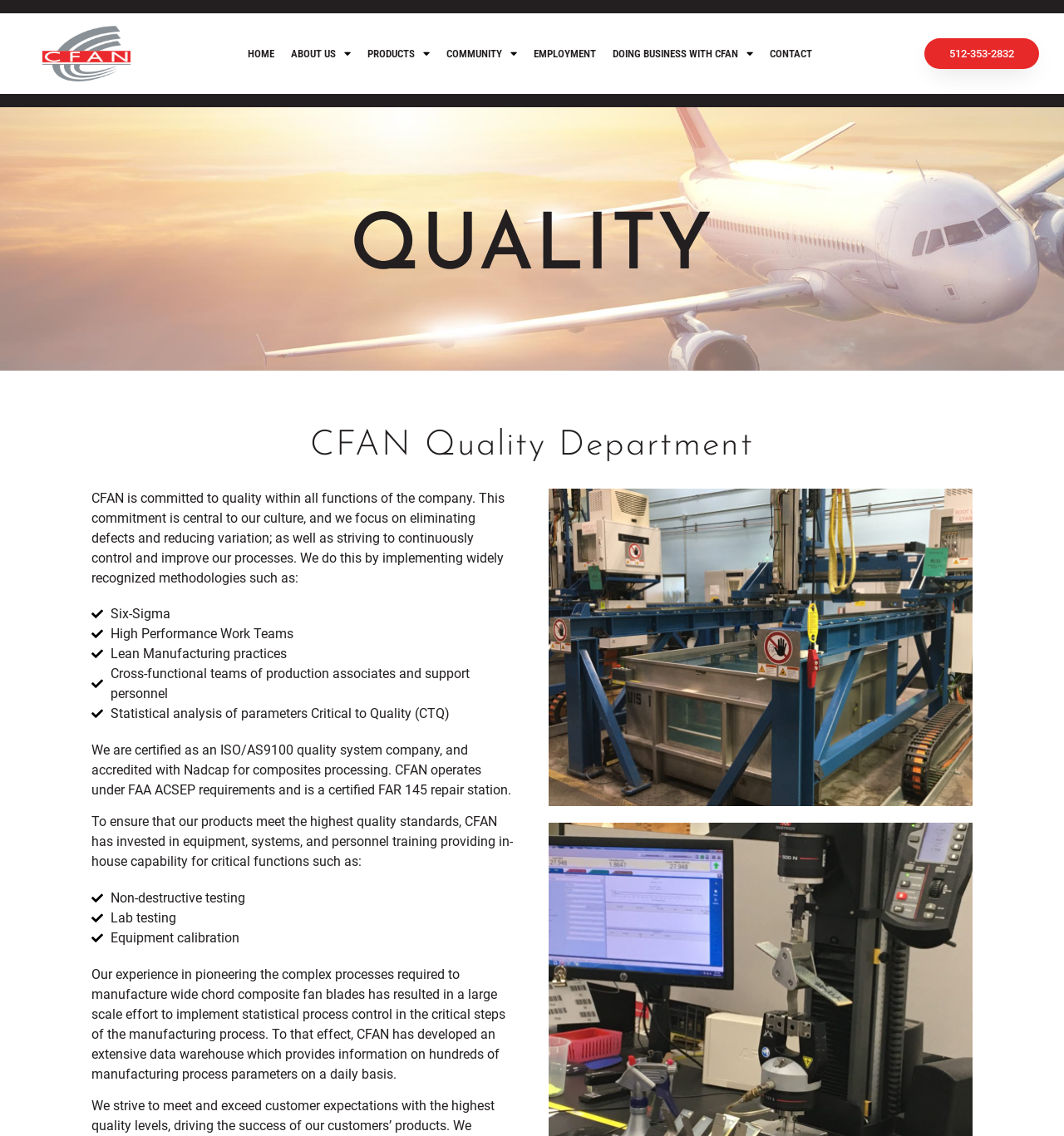Give a short answer to this question using one word or a phrase:
What is the name of the company?

CFAN